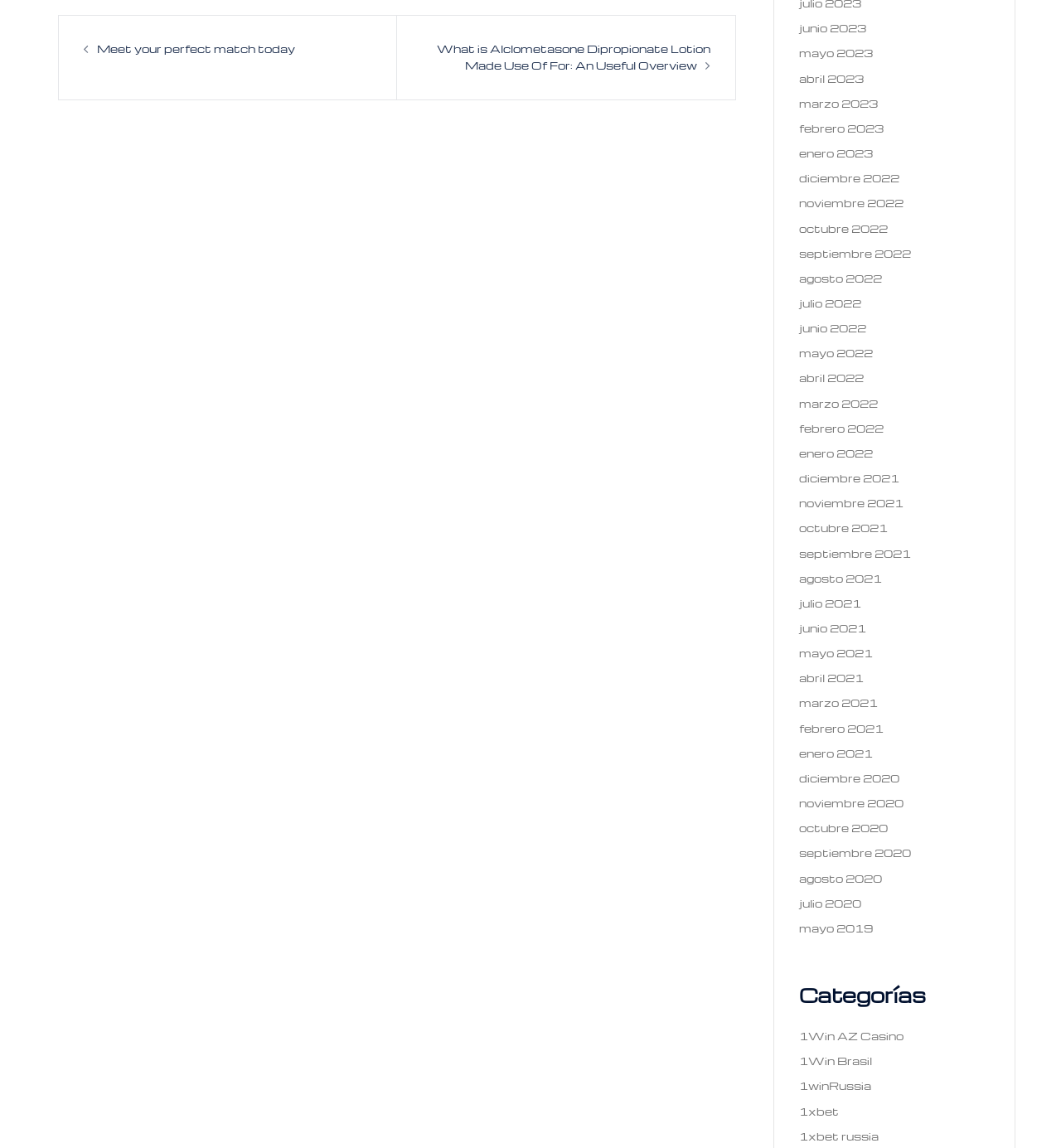What is the brand mentioned in the link '1Win AZ Casino'?
Refer to the screenshot and respond with a concise word or phrase.

1Win